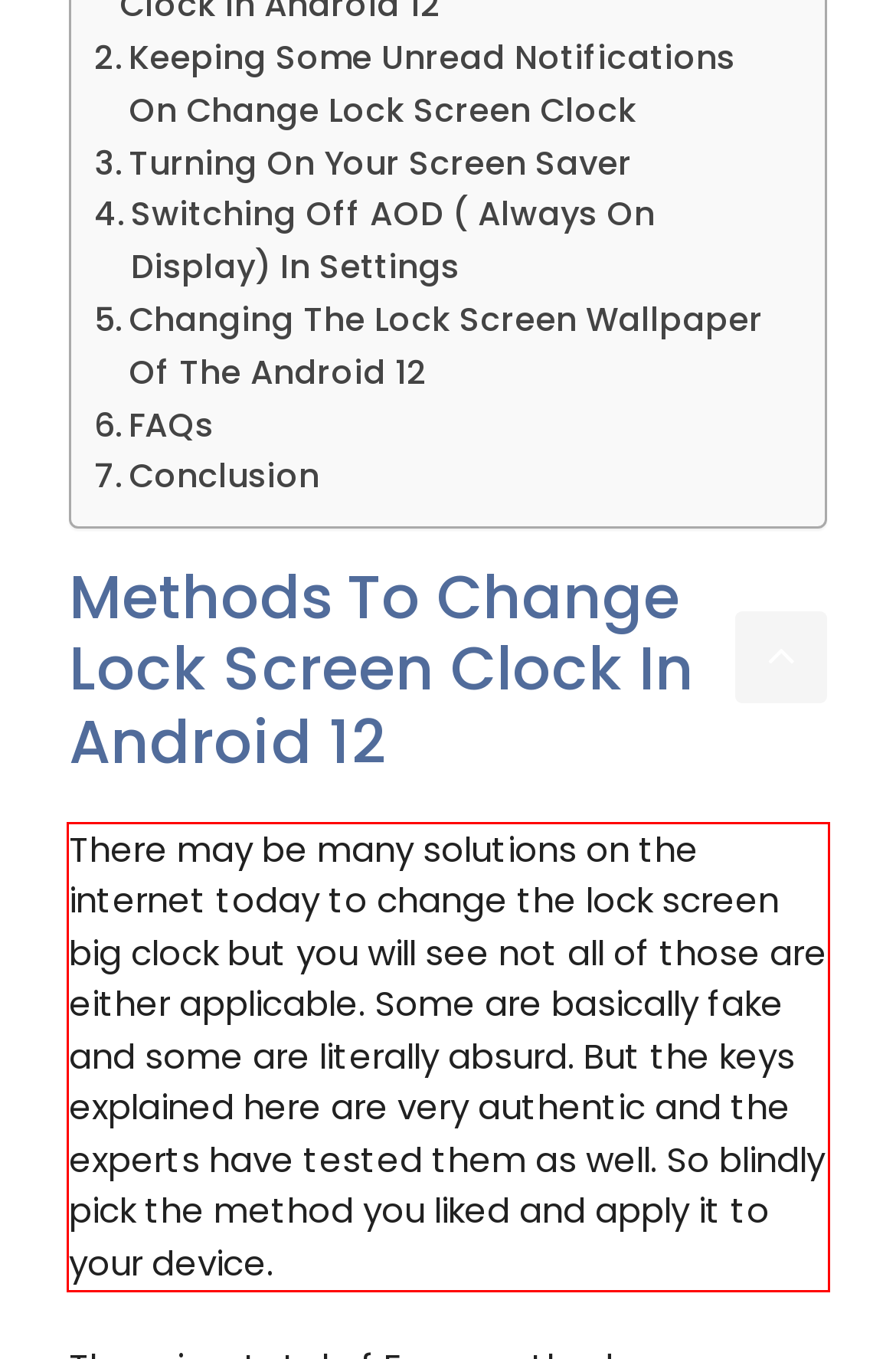Given a screenshot of a webpage with a red bounding box, extract the text content from the UI element inside the red bounding box.

There may be many solutions on the internet today to change the lock screen big clock but you will see not all of those are either applicable. Some are basically fake and some are literally absurd. But the keys explained here are very authentic and the experts have tested them as well. So blindly pick the method you liked and apply it to your device.